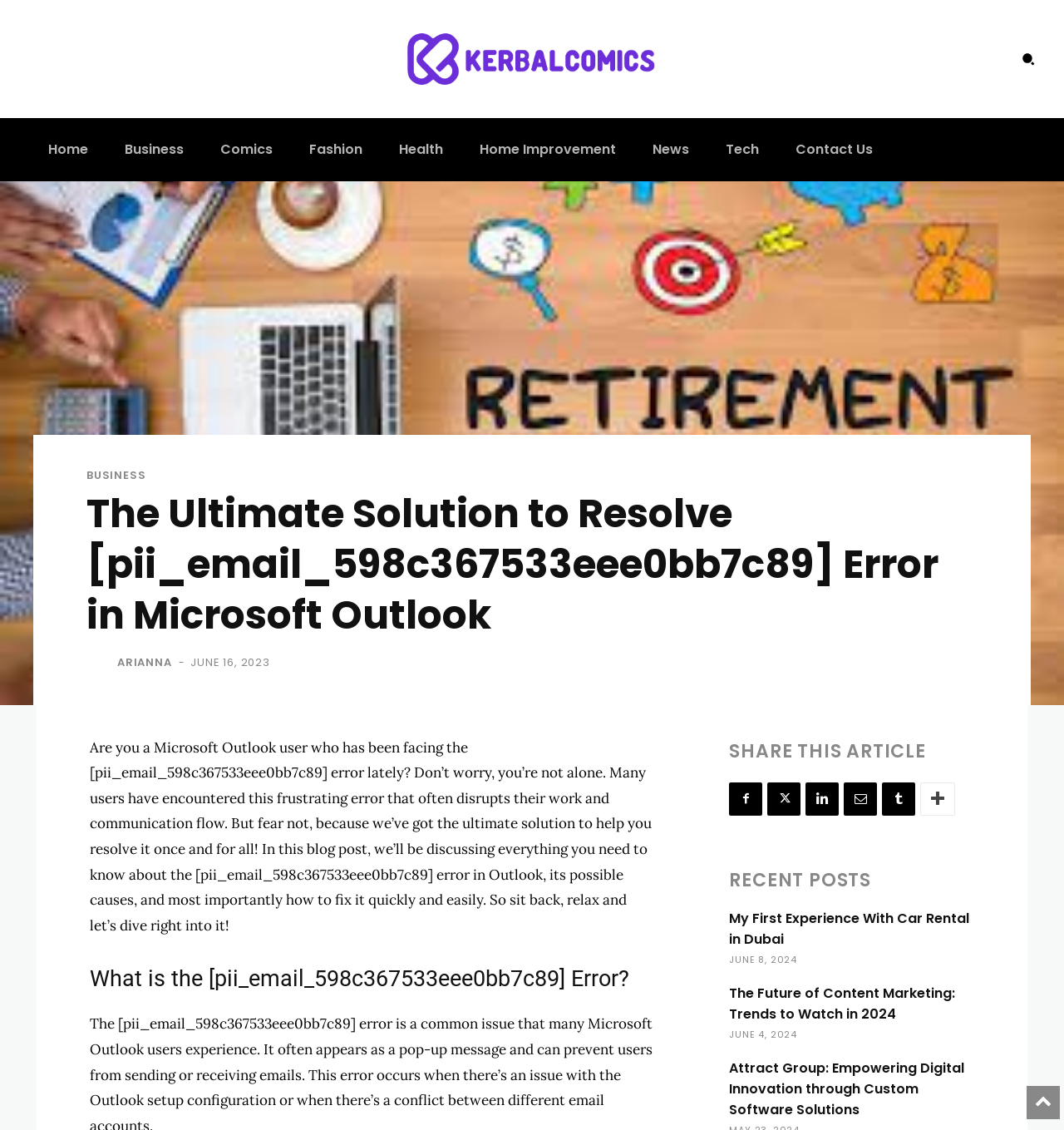What is the category of the link 'Home Improvement'?
Answer the question with a single word or phrase derived from the image.

Home Improvement